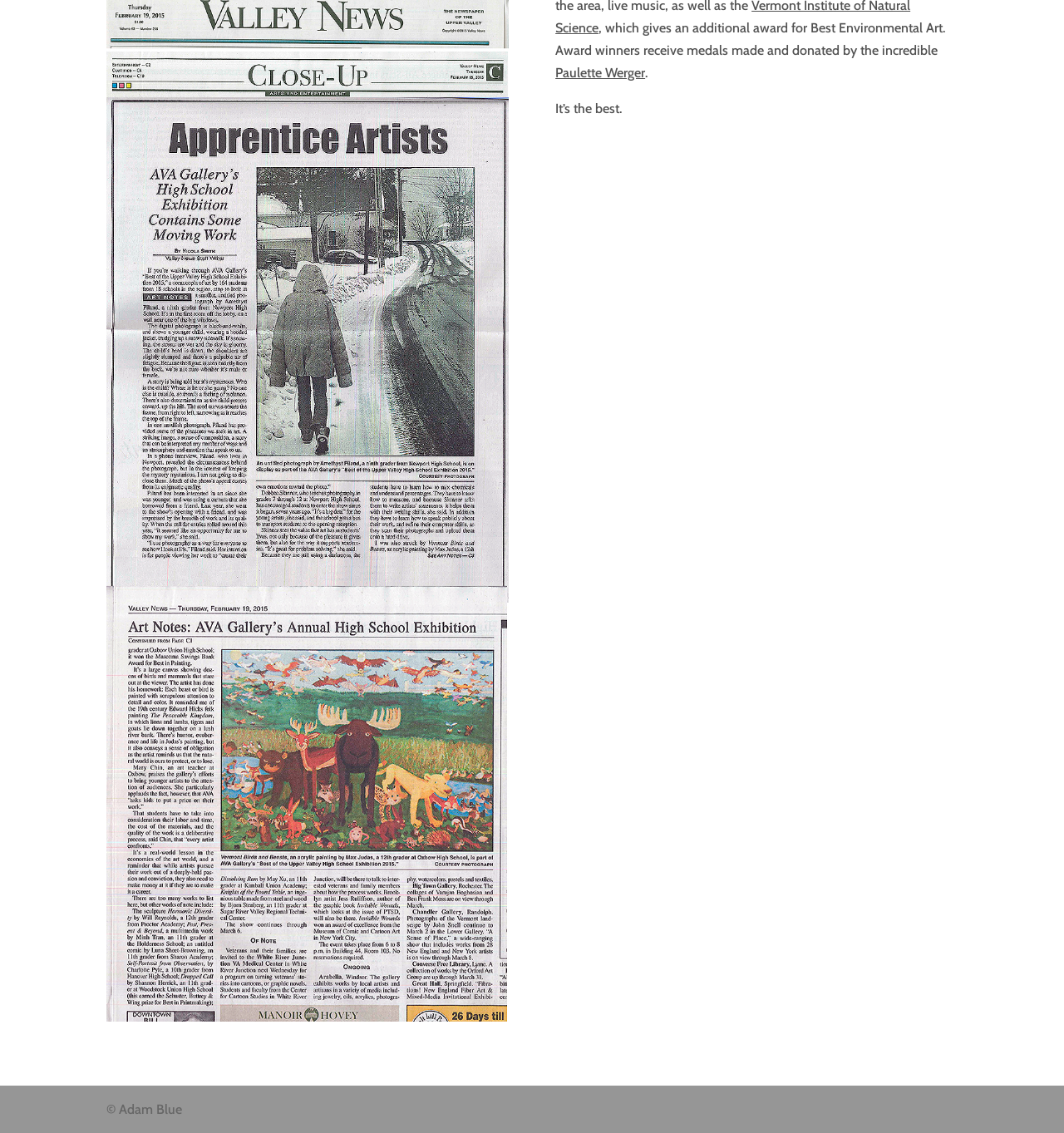Give the bounding box coordinates for this UI element: "Paulette Werger". The coordinates should be four float numbers between 0 and 1, arranged as [left, top, right, bottom].

[0.522, 0.057, 0.606, 0.071]